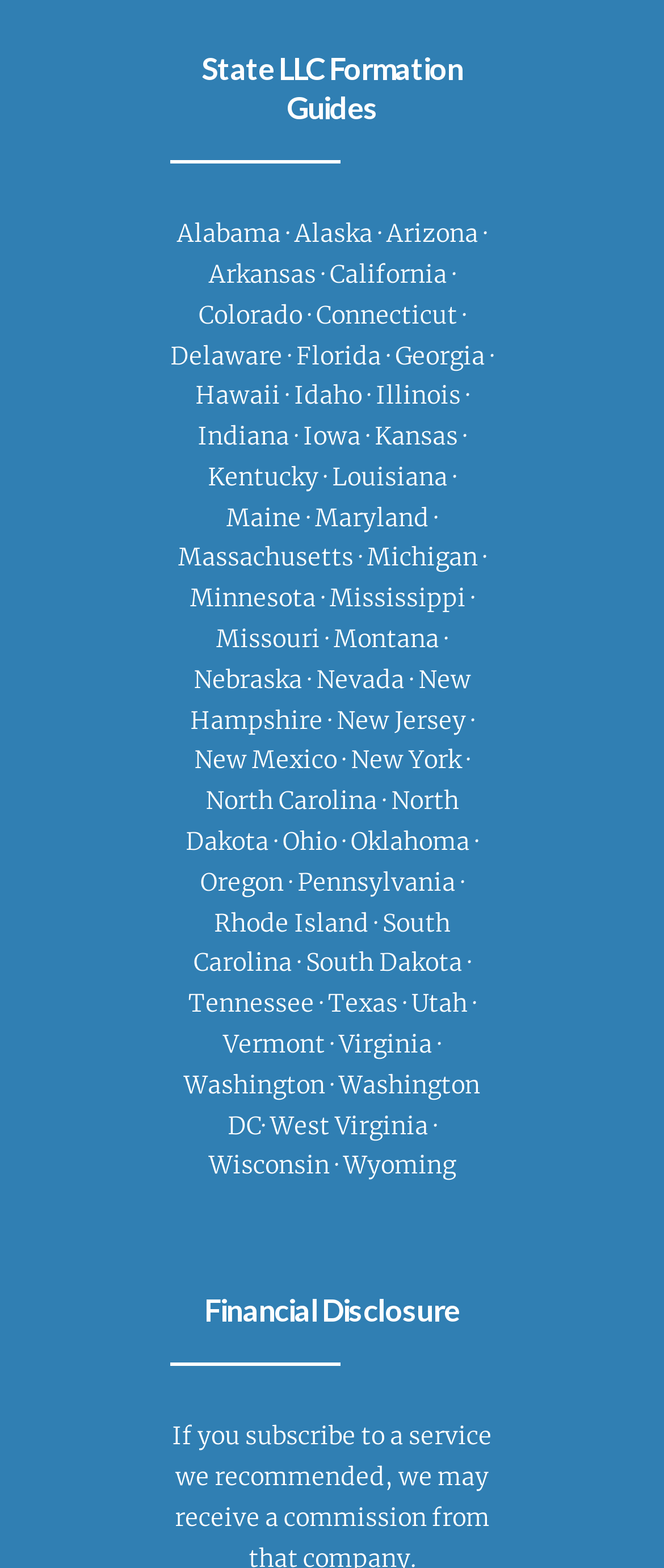Respond to the following query with just one word or a short phrase: 
Is there a link to a guide for forming an LLC in California?

Yes